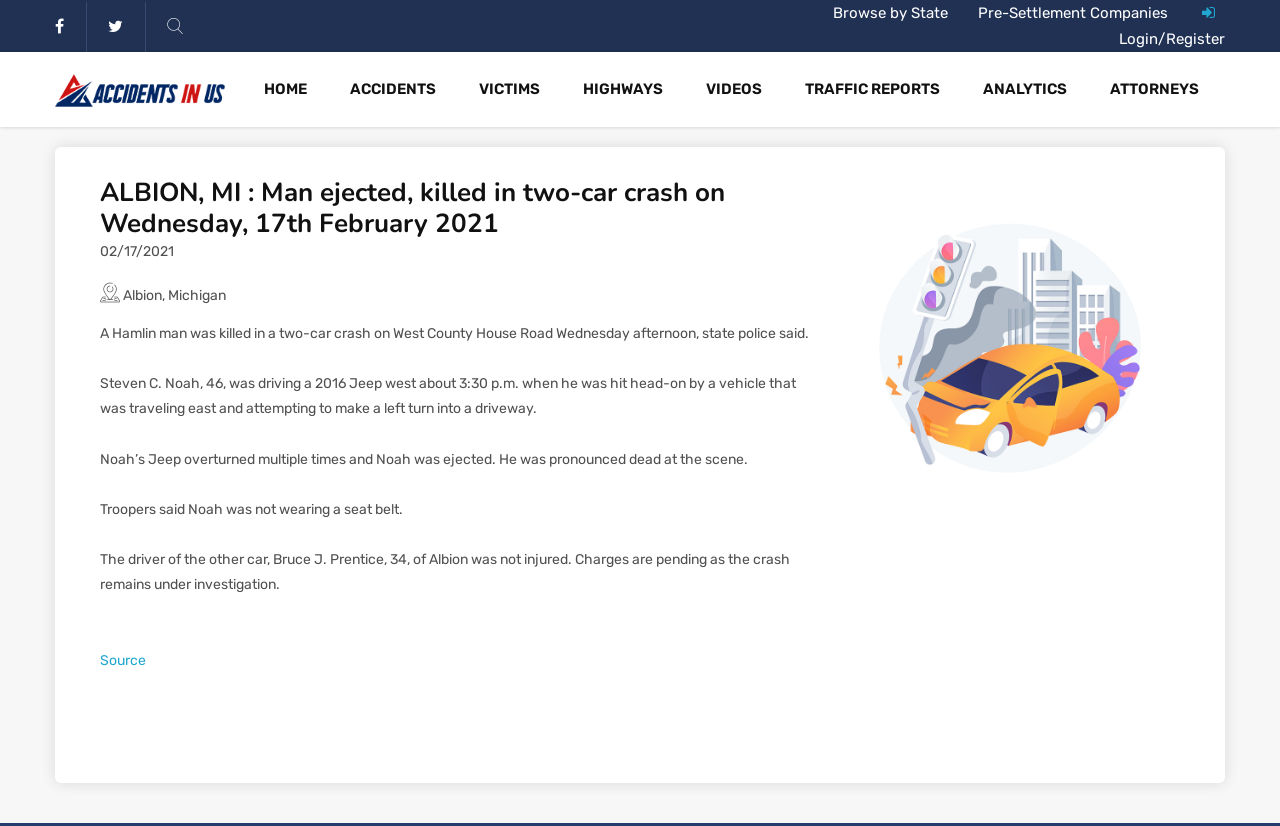Identify the bounding box coordinates of the clickable region necessary to fulfill the following instruction: "Search for something". The bounding box coordinates should be four float numbers between 0 and 1, i.e., [left, top, right, bottom].

None